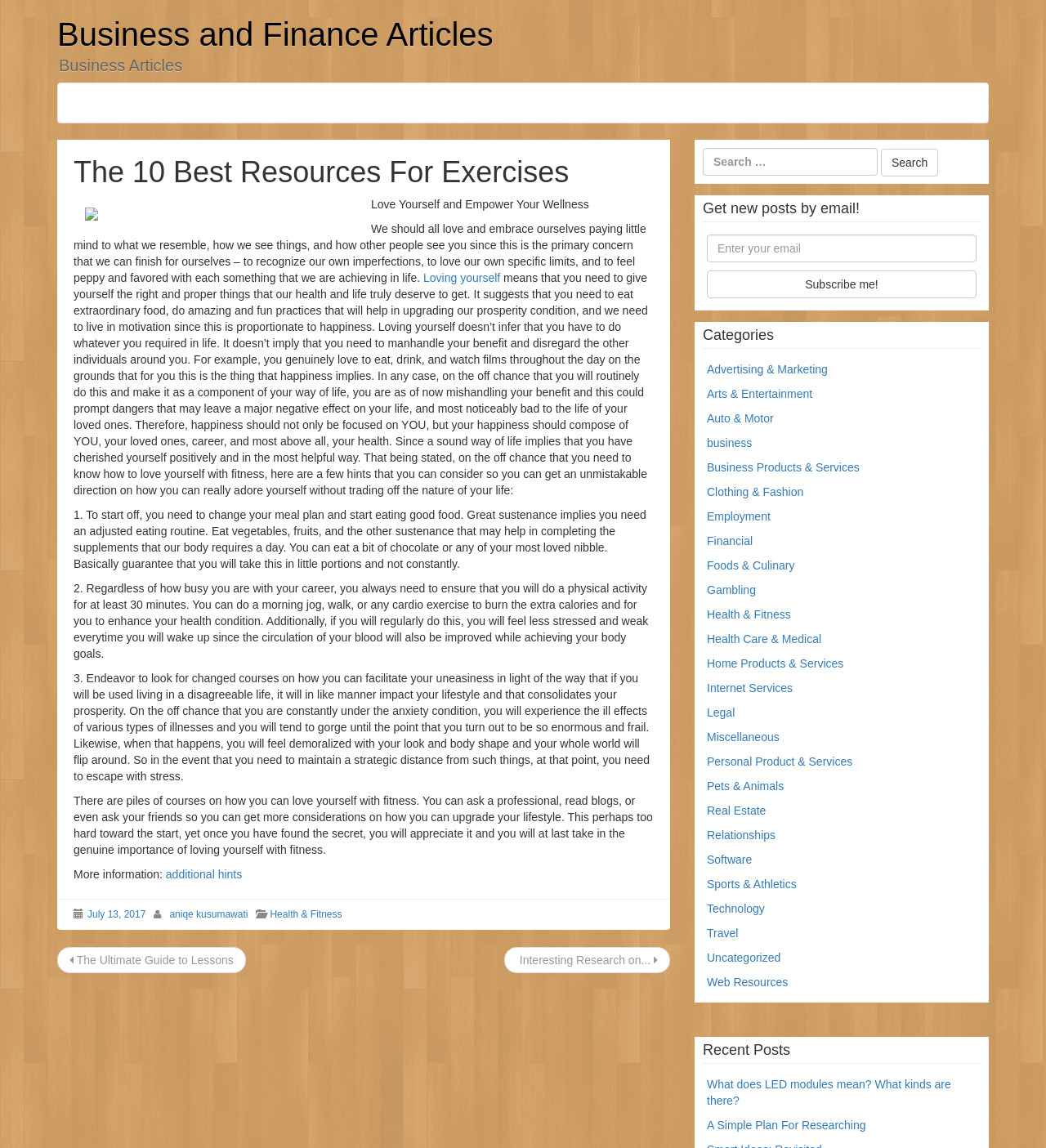How can one reduce stress?
Based on the image, give a concise answer in the form of a single word or short phrase.

Look for different courses